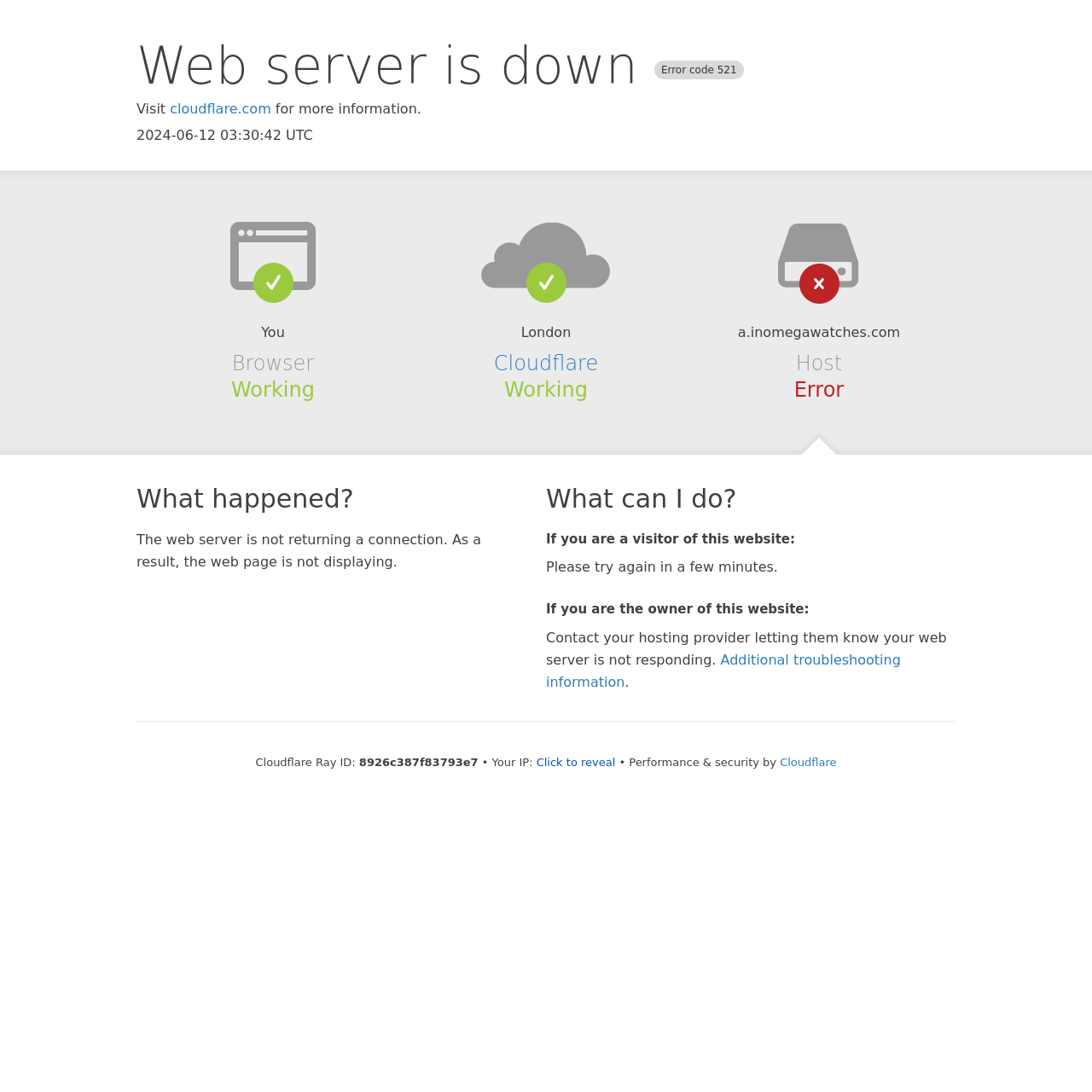What is the current status of the browser?
From the details in the image, provide a complete and detailed answer to the question.

The status of the browser is mentioned as 'Working' in the section 'Browser' on the webpage, indicating that the browser is functioning properly.